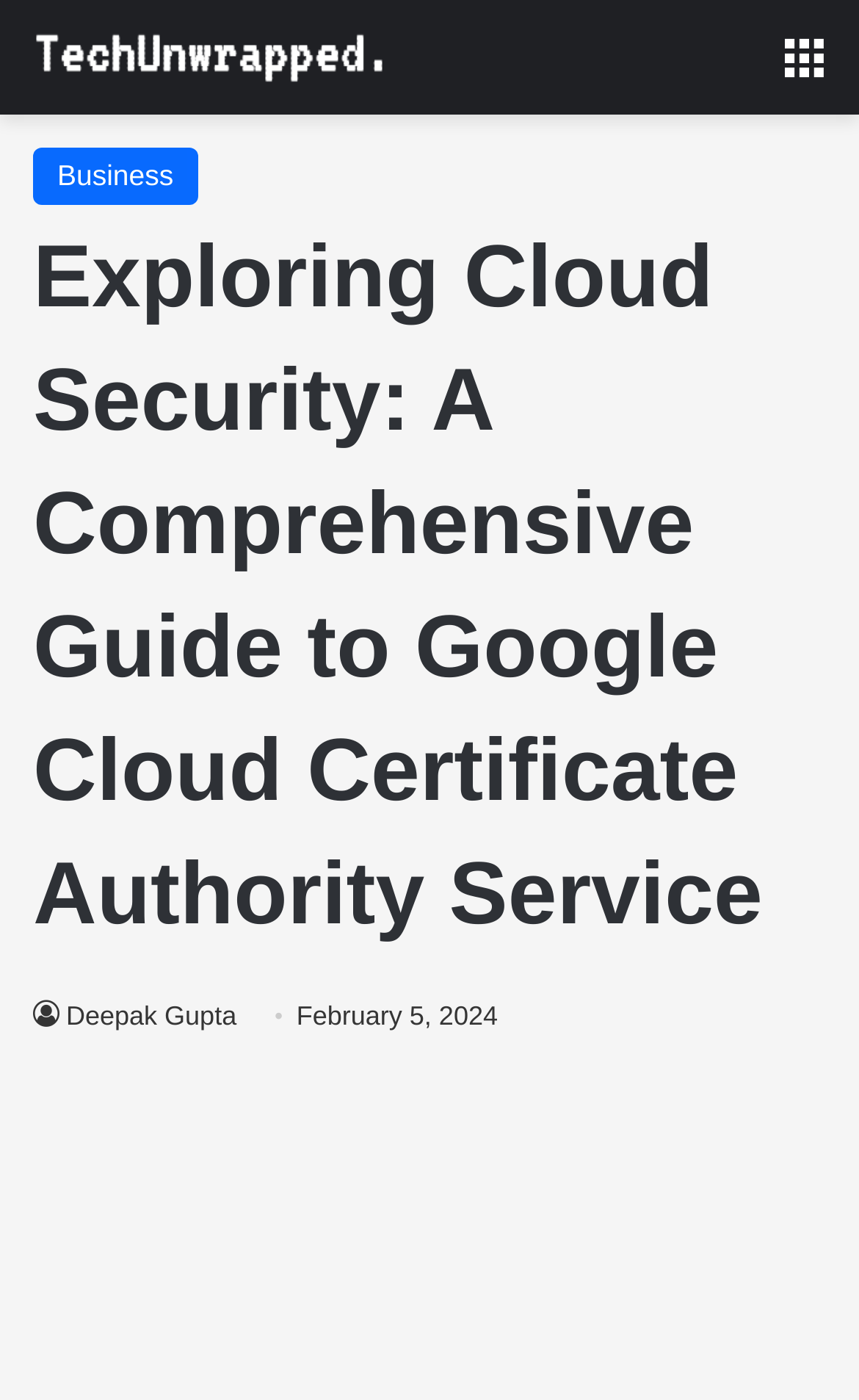Provide a one-word or short-phrase answer to the question:
What is the topic of the article?

Cloud Security